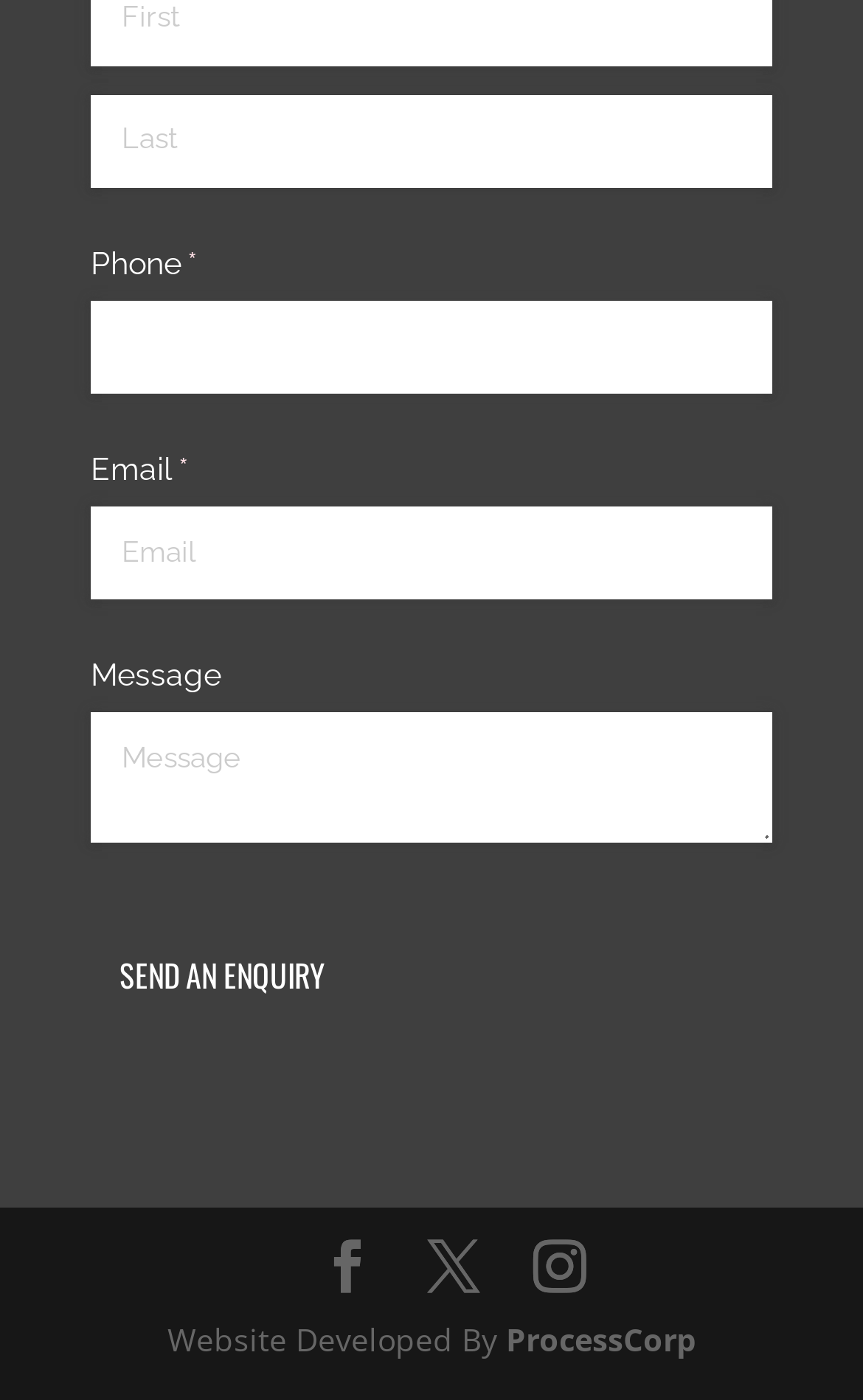What is the relationship between the 'Phone' and 'Email' textboxes?
Examine the image closely and answer the question with as much detail as possible.

The 'Phone' and 'Email' textboxes are located next to each other and are both required fields. This suggests that they are intended to provide alternative methods for users to input their contact information, allowing the website to reach out to them.